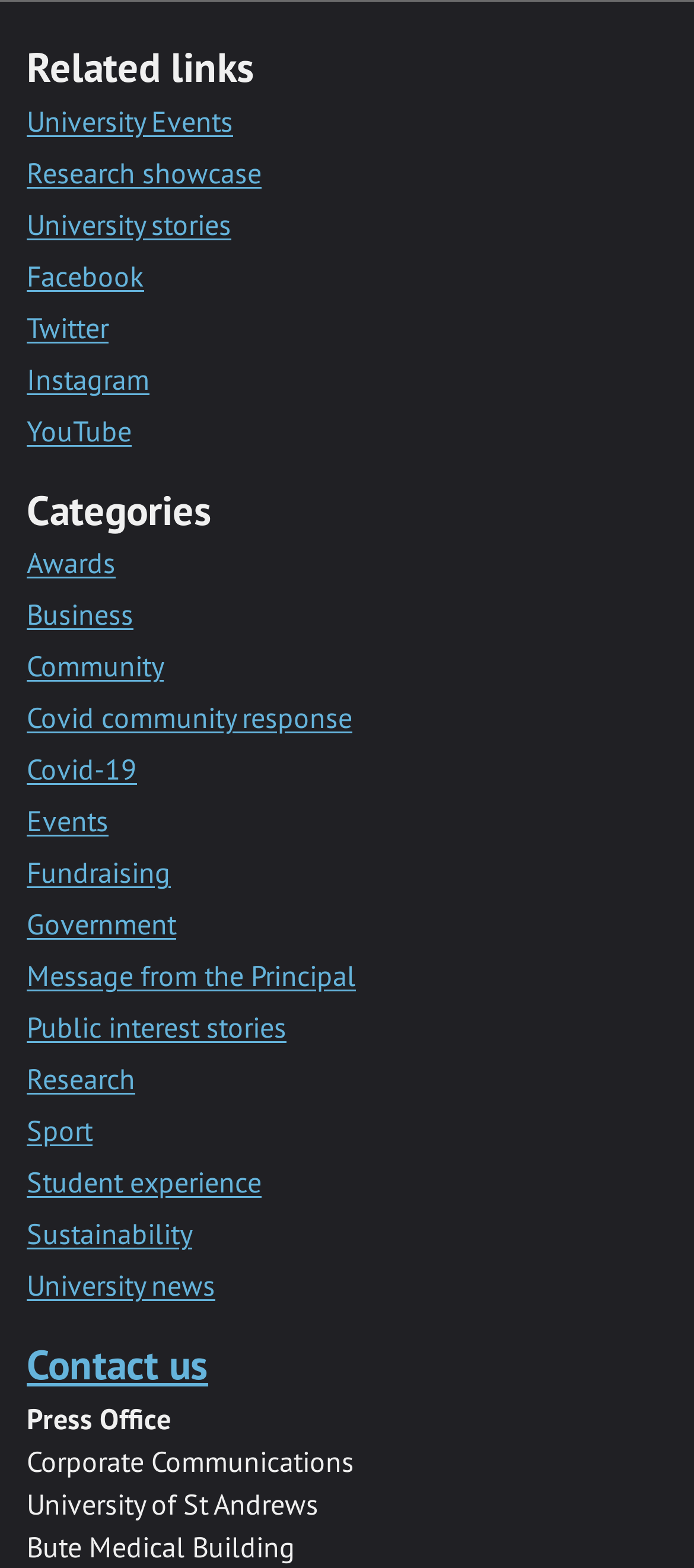Please identify the bounding box coordinates of the element that needs to be clicked to execute the following command: "Learn about Child Labor". Provide the bounding box using four float numbers between 0 and 1, formatted as [left, top, right, bottom].

None